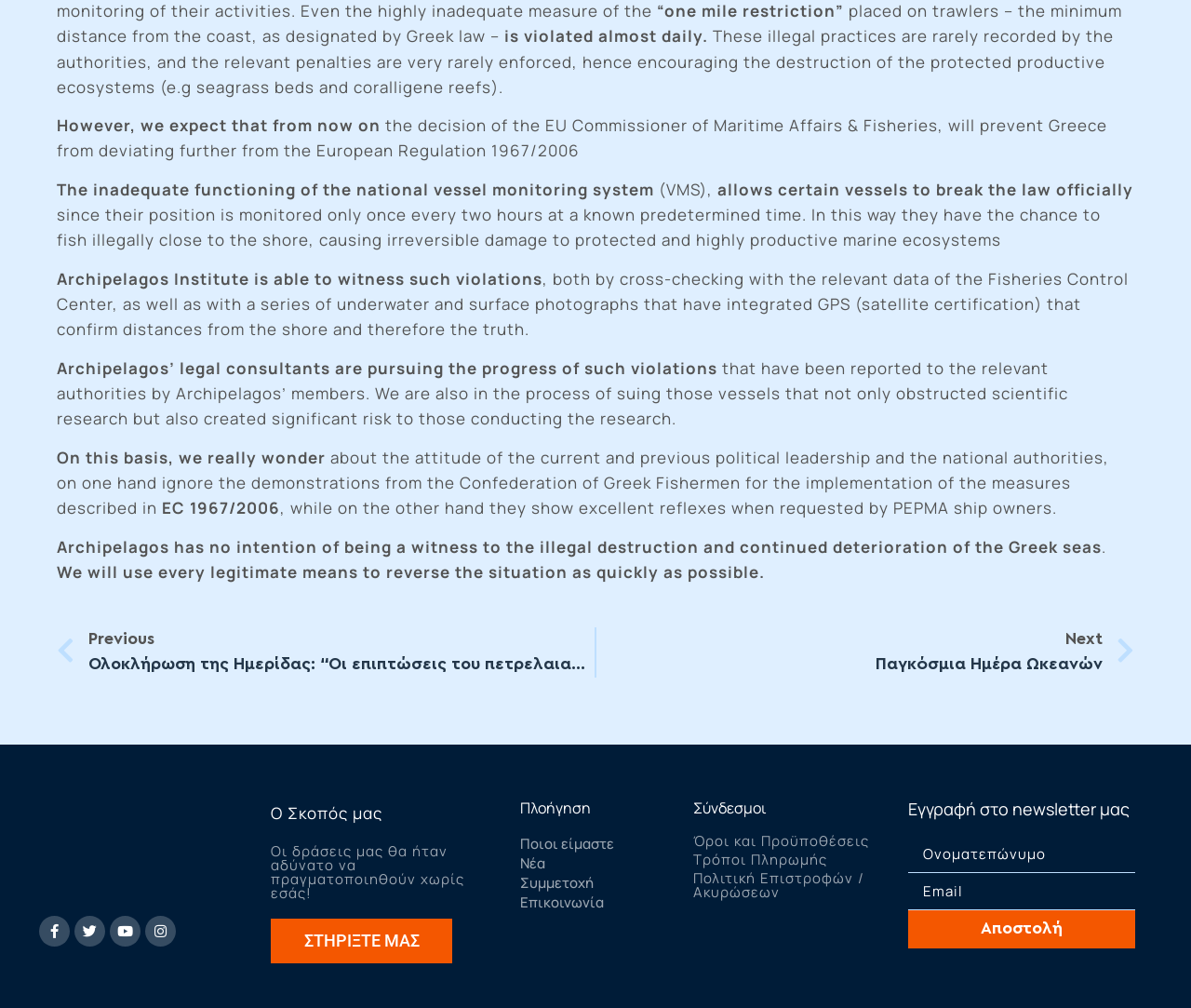Please identify the bounding box coordinates of the clickable area that will fulfill the following instruction: "Click on the 'ΣΤΗΡΙΞΤΕ ΜΑΣ' button". The coordinates should be in the format of four float numbers between 0 and 1, i.e., [left, top, right, bottom].

[0.228, 0.911, 0.38, 0.956]